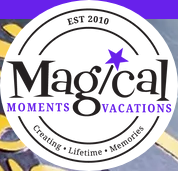Using the image as a reference, answer the following question in as much detail as possible:
What color is the star above the 'i' in 'Magical'?

The caption specifically mentions that a distinguishing purple star is placed above the 'i' in the word 'Magical', which adds a whimsical touch to the logo.